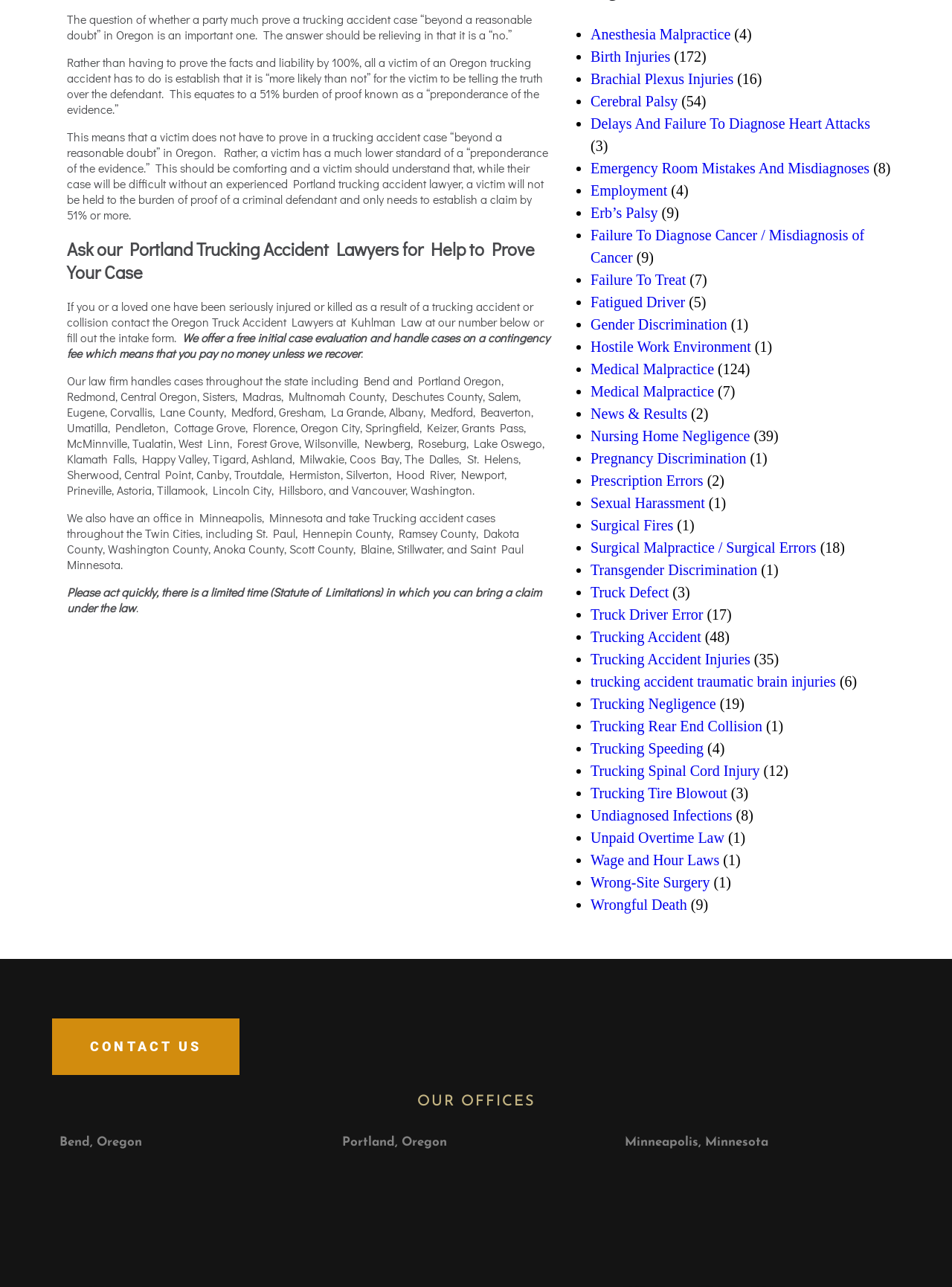What is the burden of proof in a trucking accident case in Oregon?
Answer the question in a detailed and comprehensive manner.

According to the webpage, a victim of a trucking accident in Oregon does not have to prove the case 'beyond a reasonable doubt', but rather has a lower standard of proof, which is a 'preponderance of the evidence', meaning 51% or more.